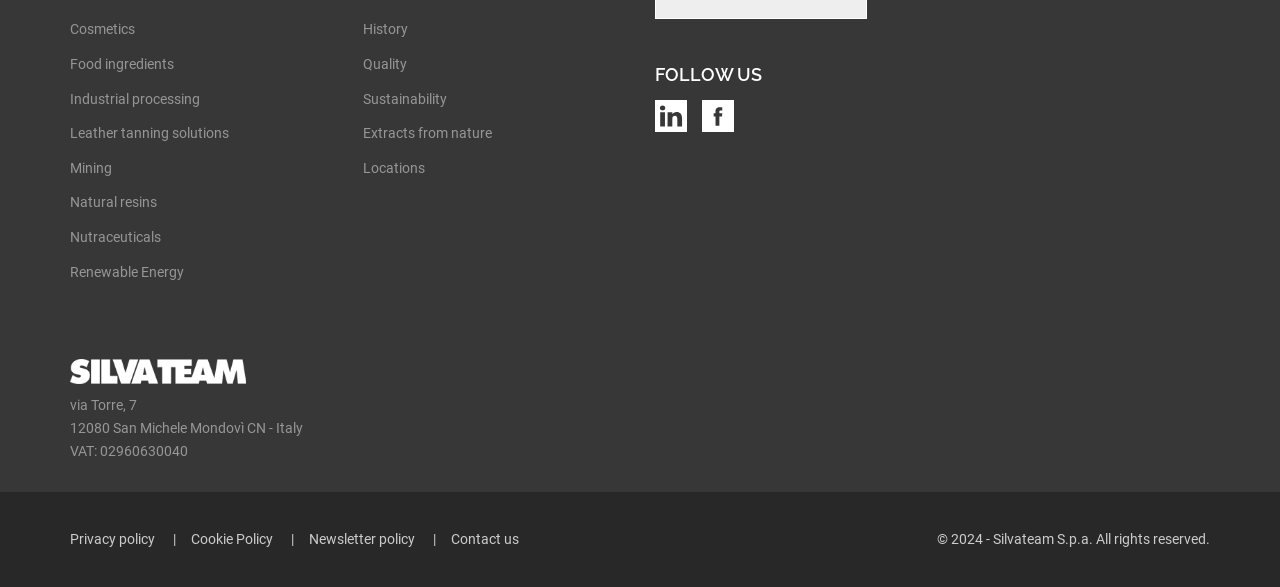How many social media links are there?
Based on the screenshot, answer the question with a single word or phrase.

2